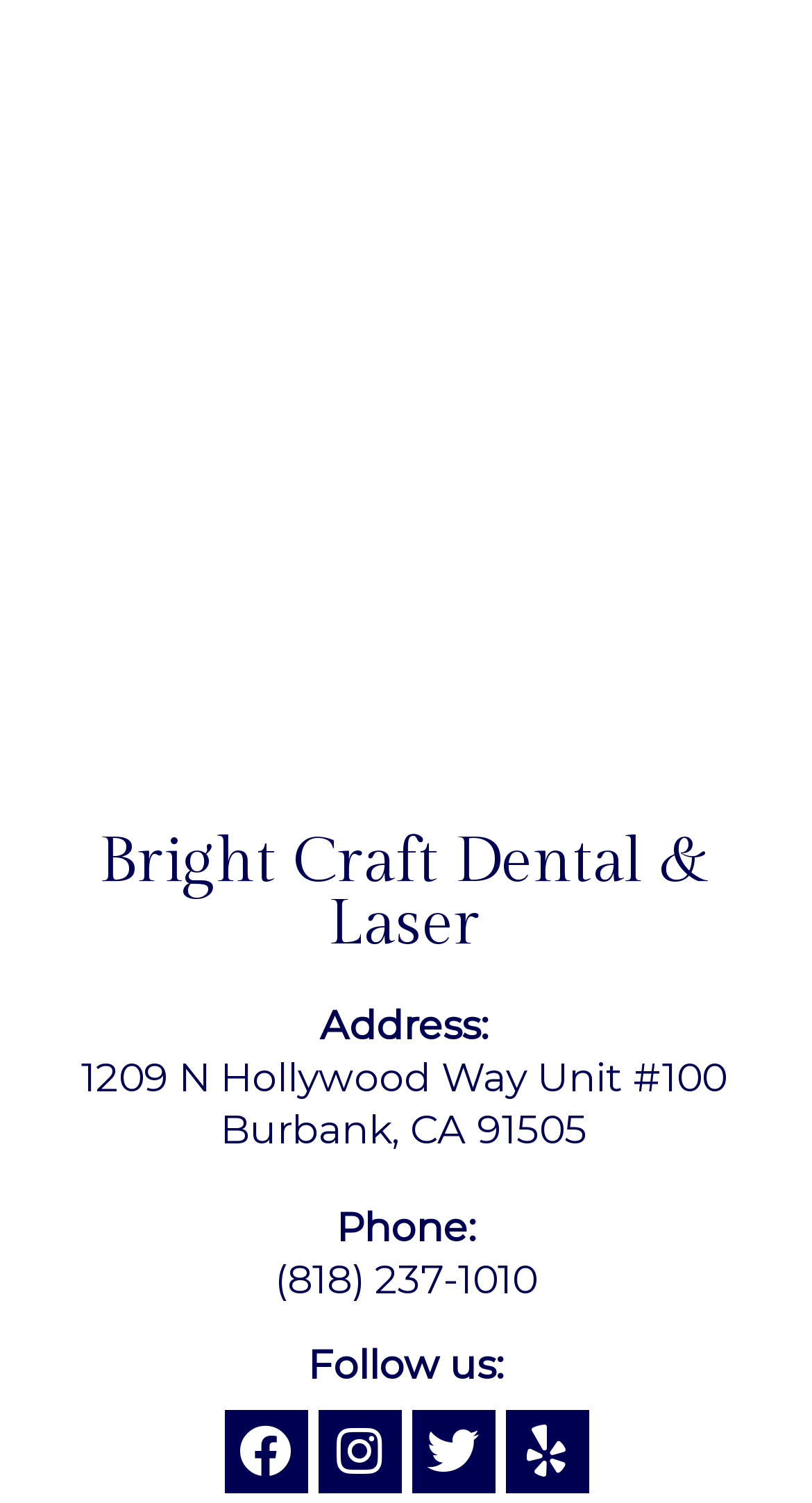How many social media platforms are linked on the webpage?
Please answer the question with a single word or phrase, referencing the image.

4